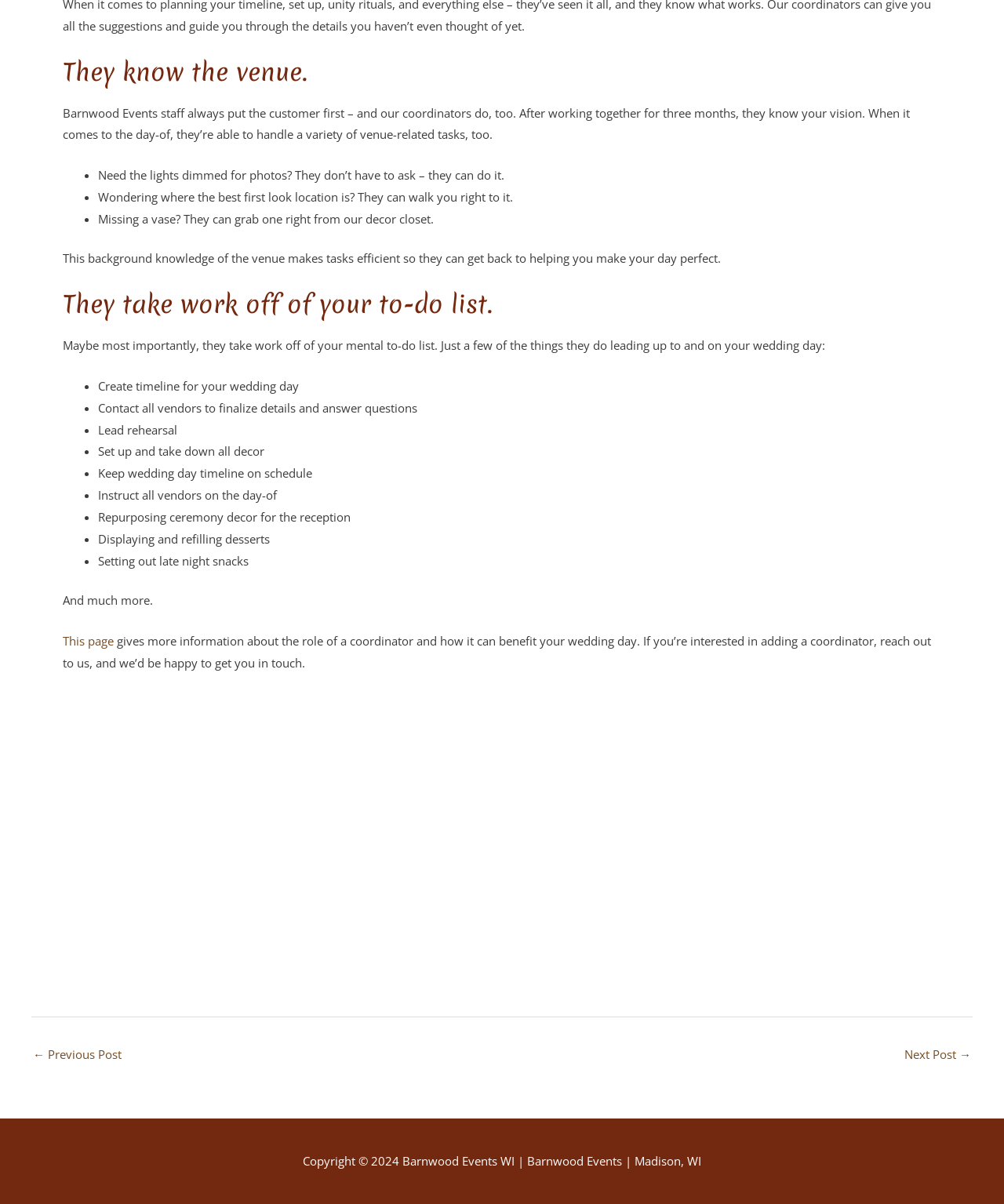Given the element description This page, identify the bounding box coordinates for the UI element on the webpage screenshot. The format should be (top-left x, top-left y, bottom-right x, bottom-right y), with values between 0 and 1.

[0.062, 0.526, 0.113, 0.539]